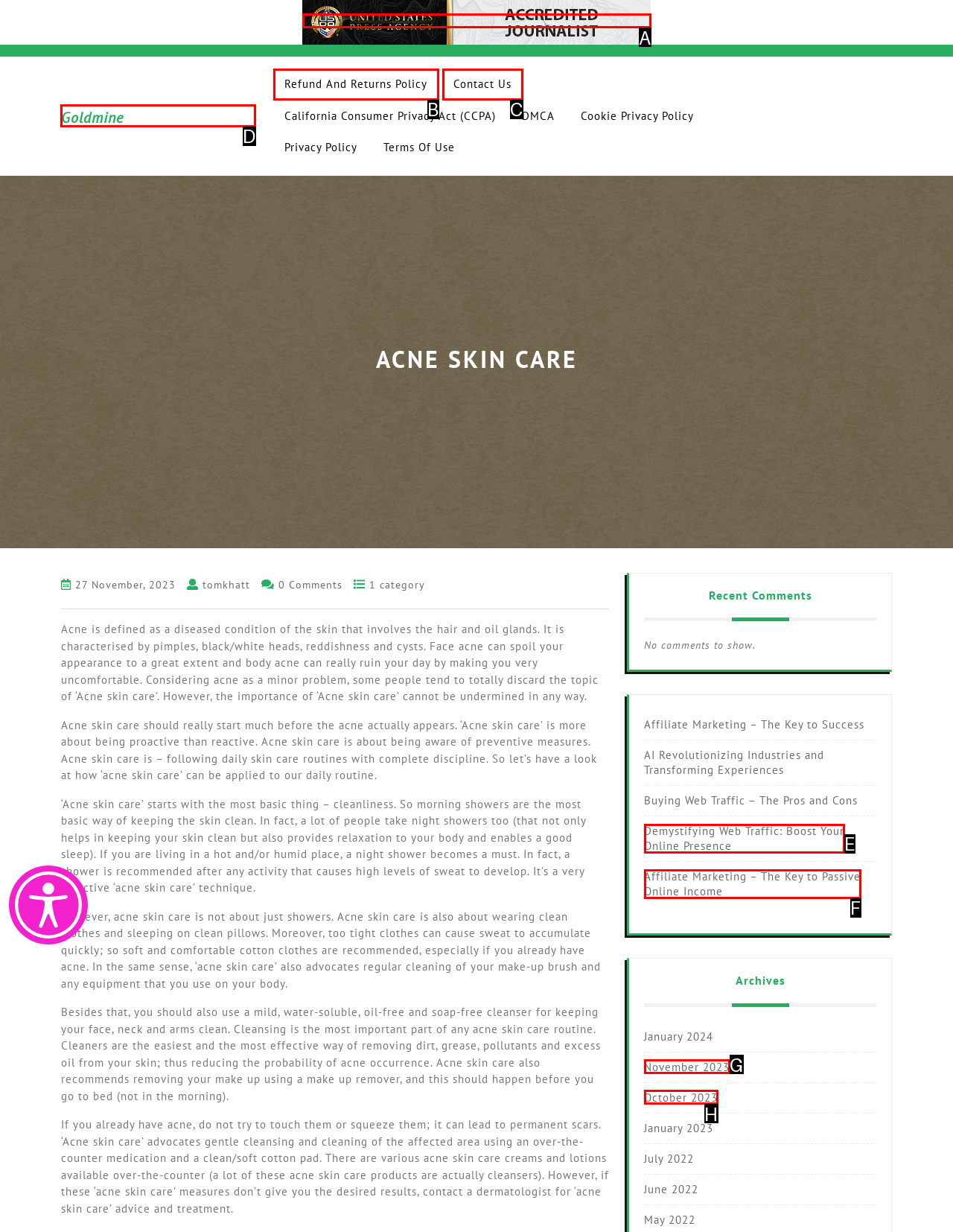Please identify the correct UI element to click for the task: Read the 'Goldmine' heading Respond with the letter of the appropriate option.

D